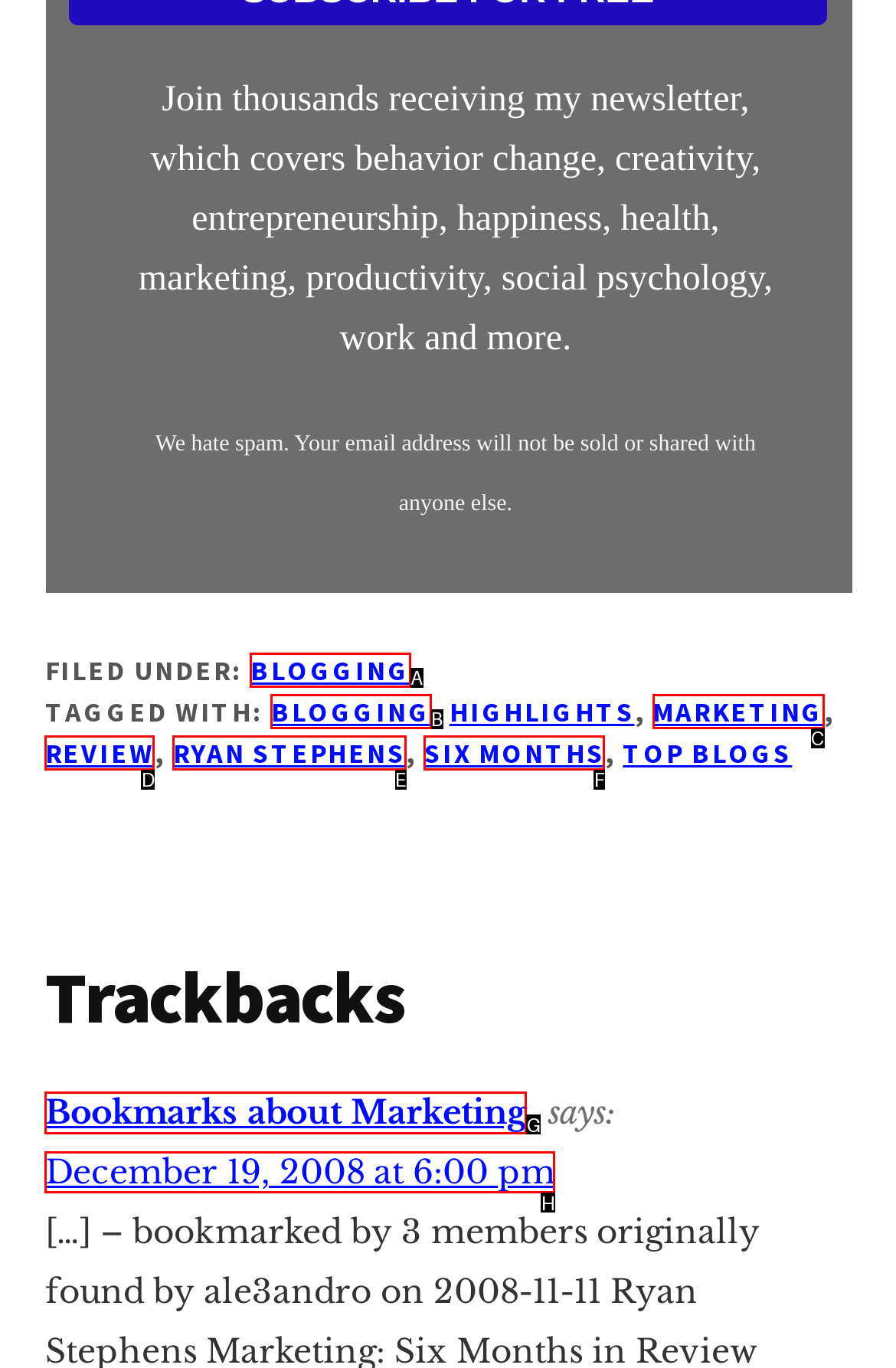Which choice should you pick to execute the task: View bookmarks about marketing
Respond with the letter associated with the correct option only.

G